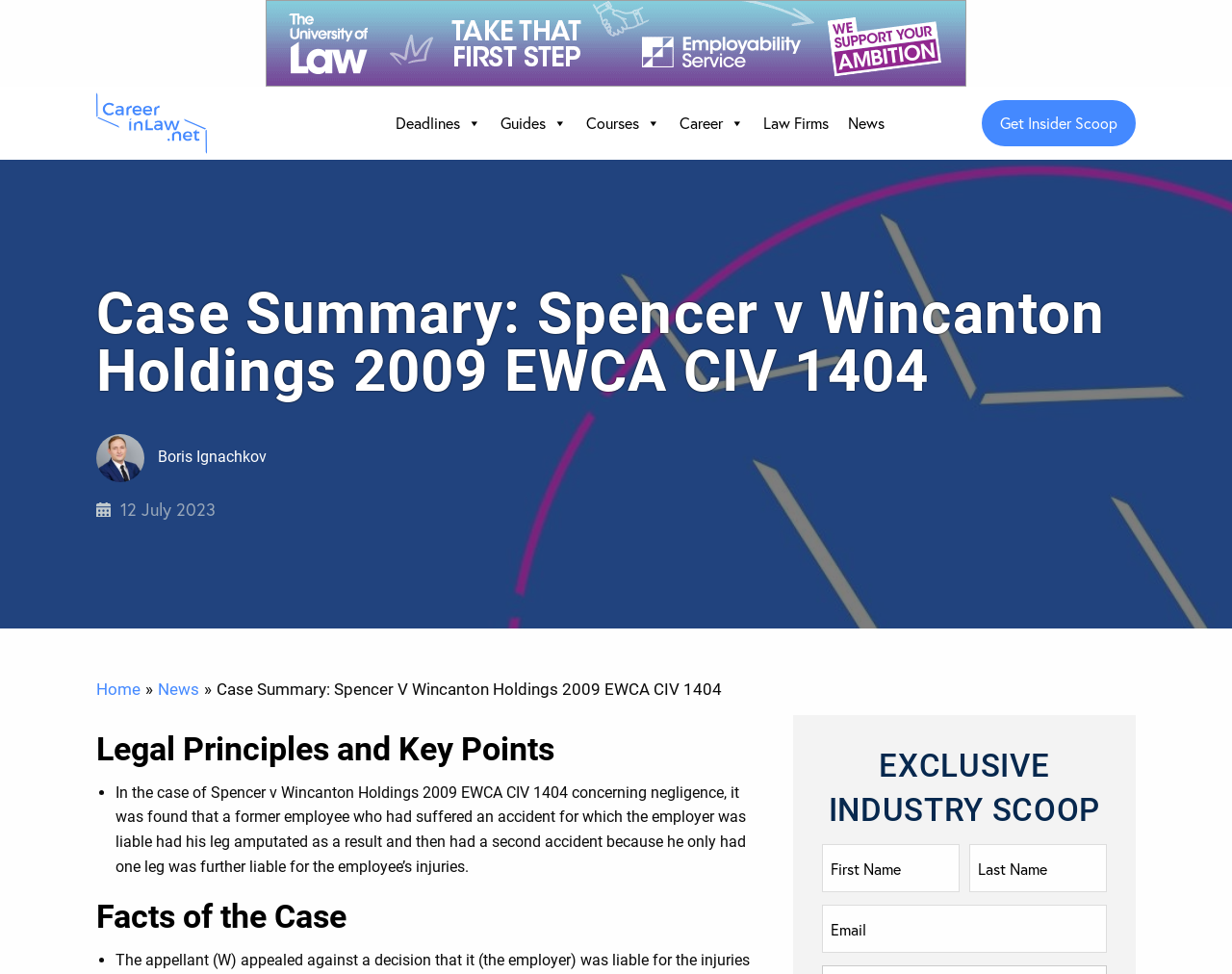Give the bounding box coordinates for the element described as: "Guides".

[0.398, 0.107, 0.468, 0.146]